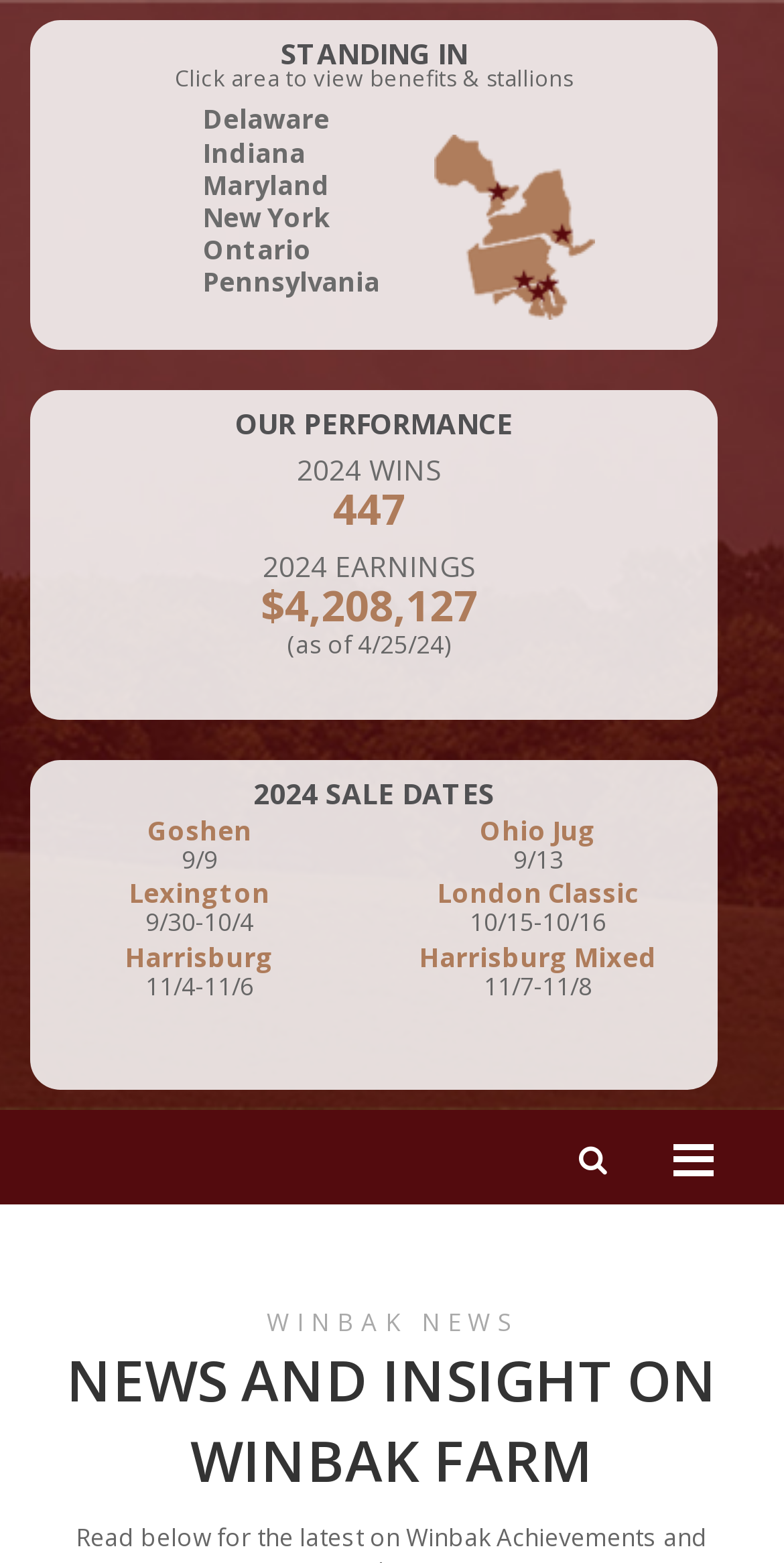Locate the bounding box of the UI element described by: "Pennsylvania" in the given webpage screenshot.

[0.259, 0.166, 0.797, 0.194]